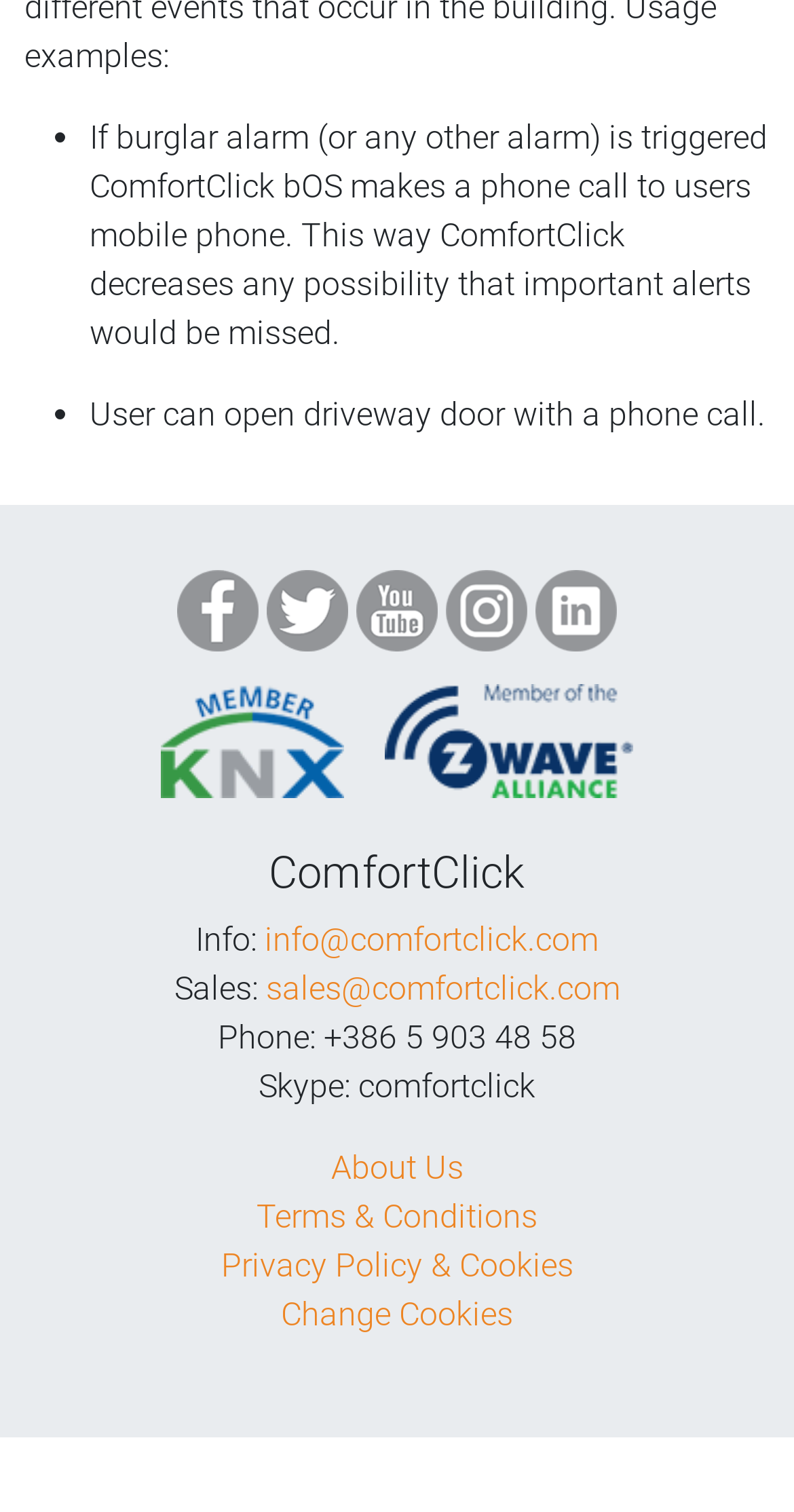Using the element description: "info@comfortclick.com", determine the bounding box coordinates. The coordinates should be in the format [left, top, right, bottom], with values between 0 and 1.

[0.333, 0.609, 0.754, 0.634]